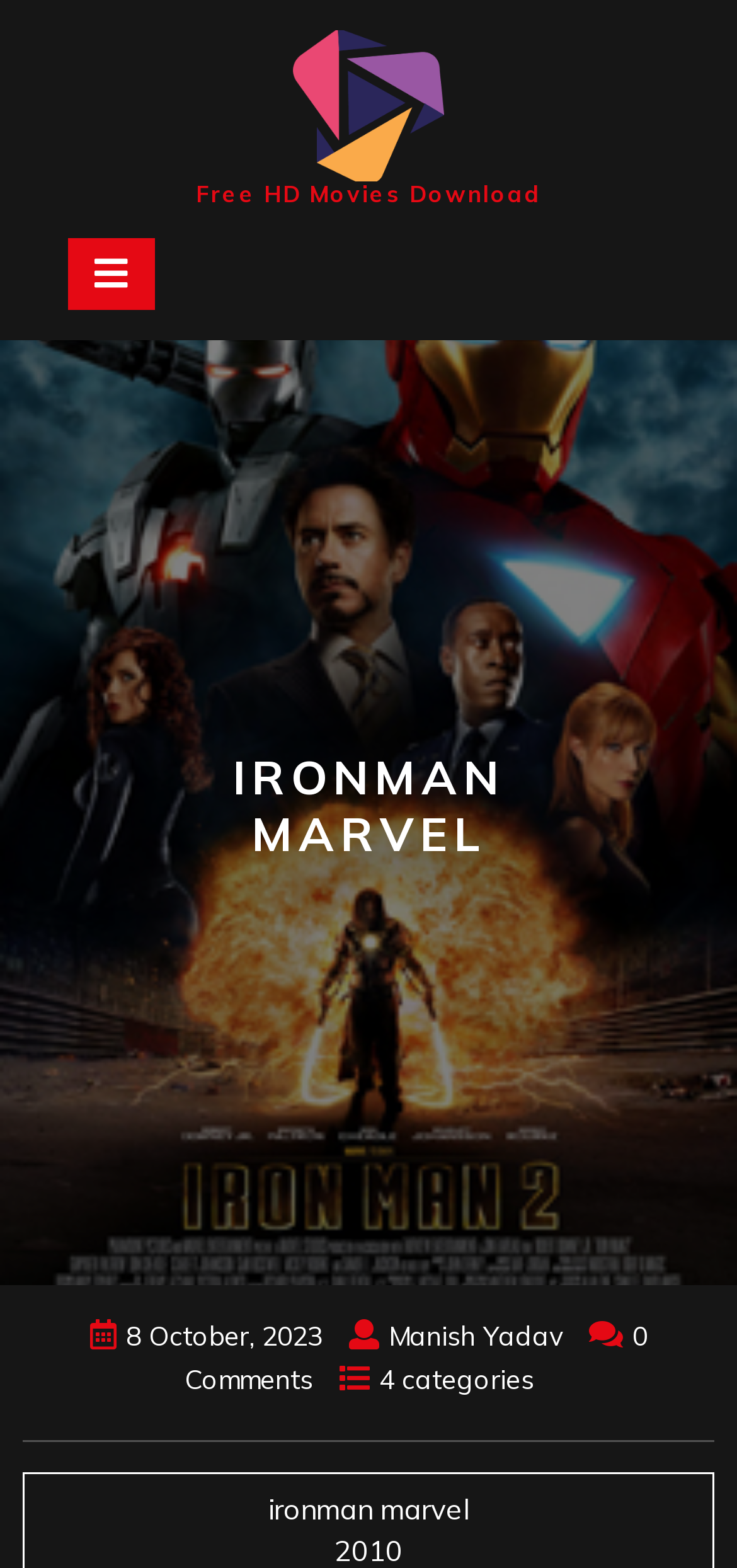Given the description of the UI element: "Open Button", predict the bounding box coordinates in the form of [left, top, right, bottom], with each value being a float between 0 and 1.

[0.092, 0.152, 0.21, 0.198]